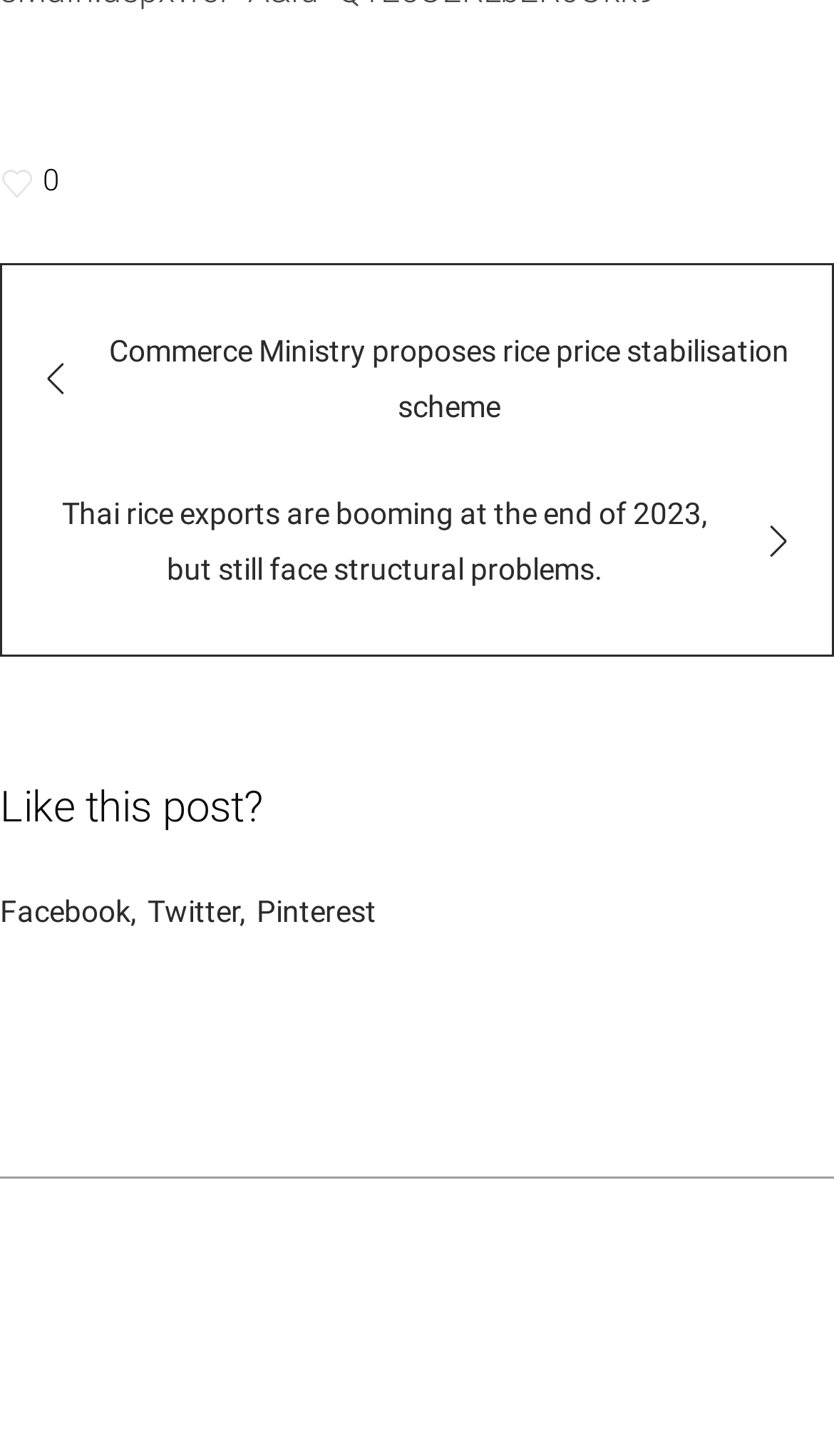Please respond in a single word or phrase: 
What is the position of the 'Like this post?' heading?

middle